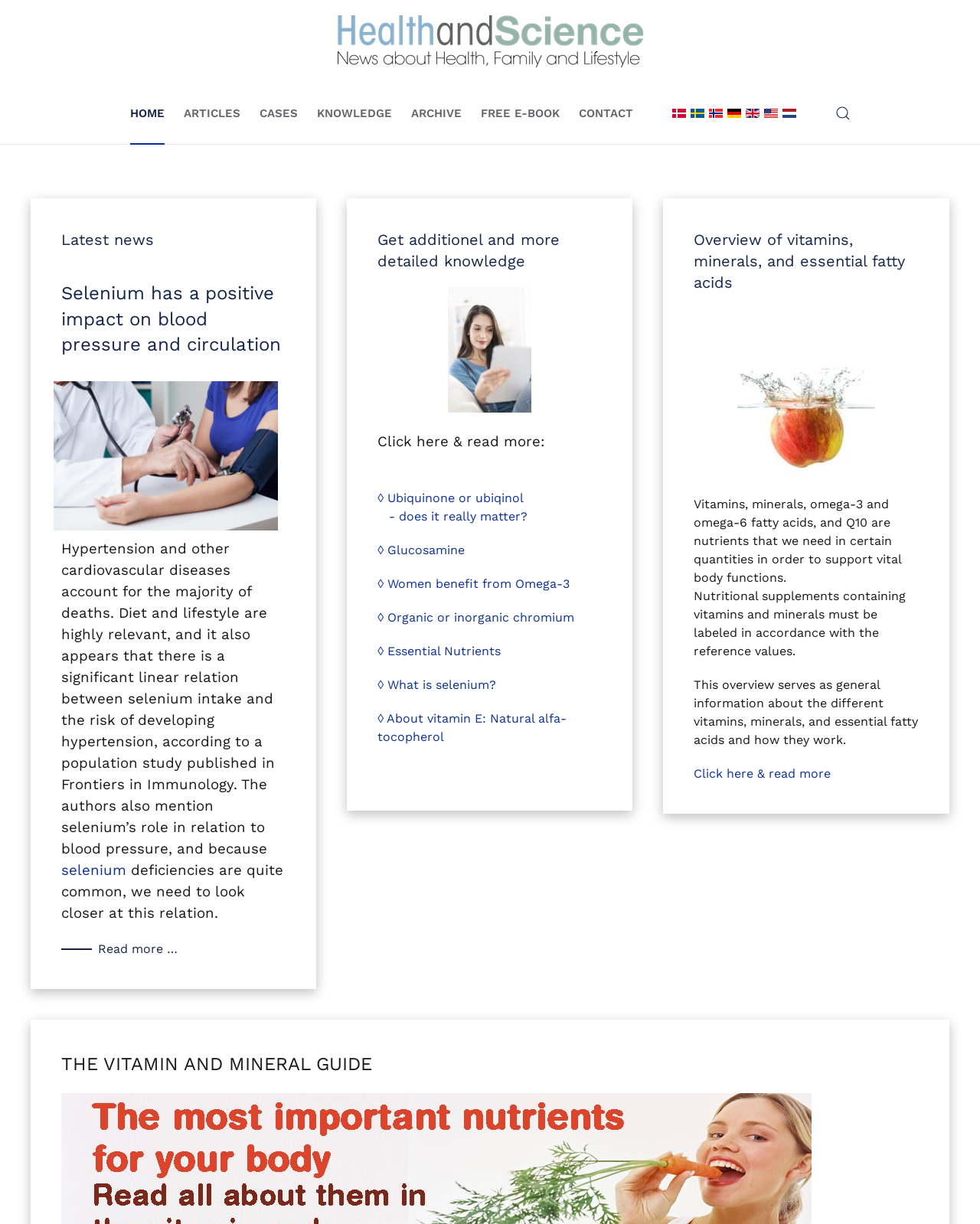What is the purpose of the 'KNOWLEDGE' button?
Offer a detailed and exhaustive answer to the question.

The 'KNOWLEDGE' button has a popup menu, indicating that it provides access to knowledge-related content, such as articles or resources, when clicked.